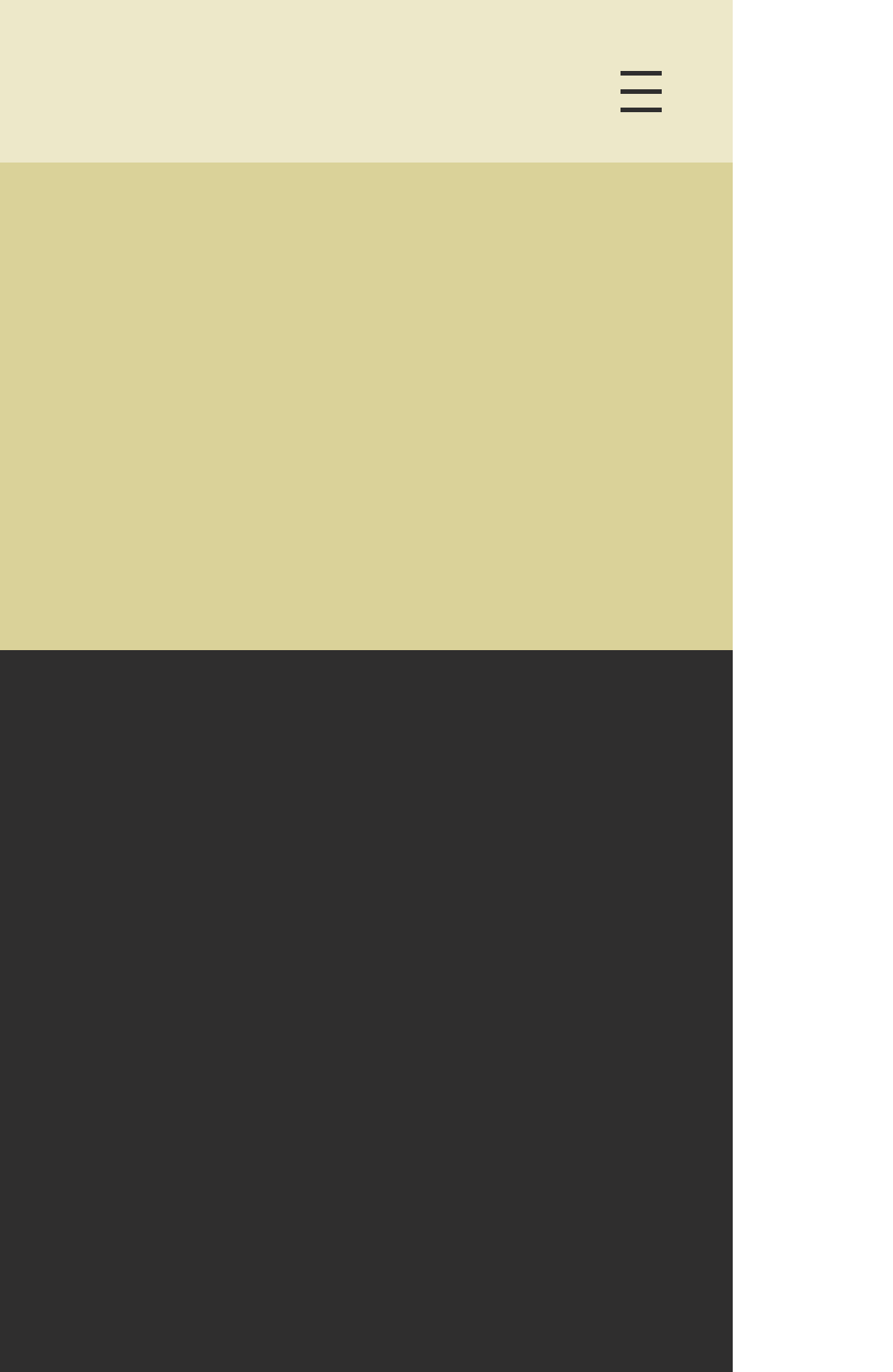Describe all the key features and sections of the webpage thoroughly.

The webpage is the official website of an award-winning author, Janet Nash. At the top, there is a navigation menu labeled "Site" with a button that has a popup menu, accompanied by a small image. Below the navigation menu, a prominent heading announces the official website of the author. 

On the left side, there is a heading with the author's name, Janet Nash, which contains a link to a subpage or profile labeled "anet". 

On the right side, there are three headings stacked vertically. The top one is titled "Powerless Consent", followed by "In Stores Now!" and then a call-to-action link "BUY NOW". 

Below the author's name heading, there is a large image, likely a book cover, labeled "PowerlessConsent.Ebook.Amazon.jpg".